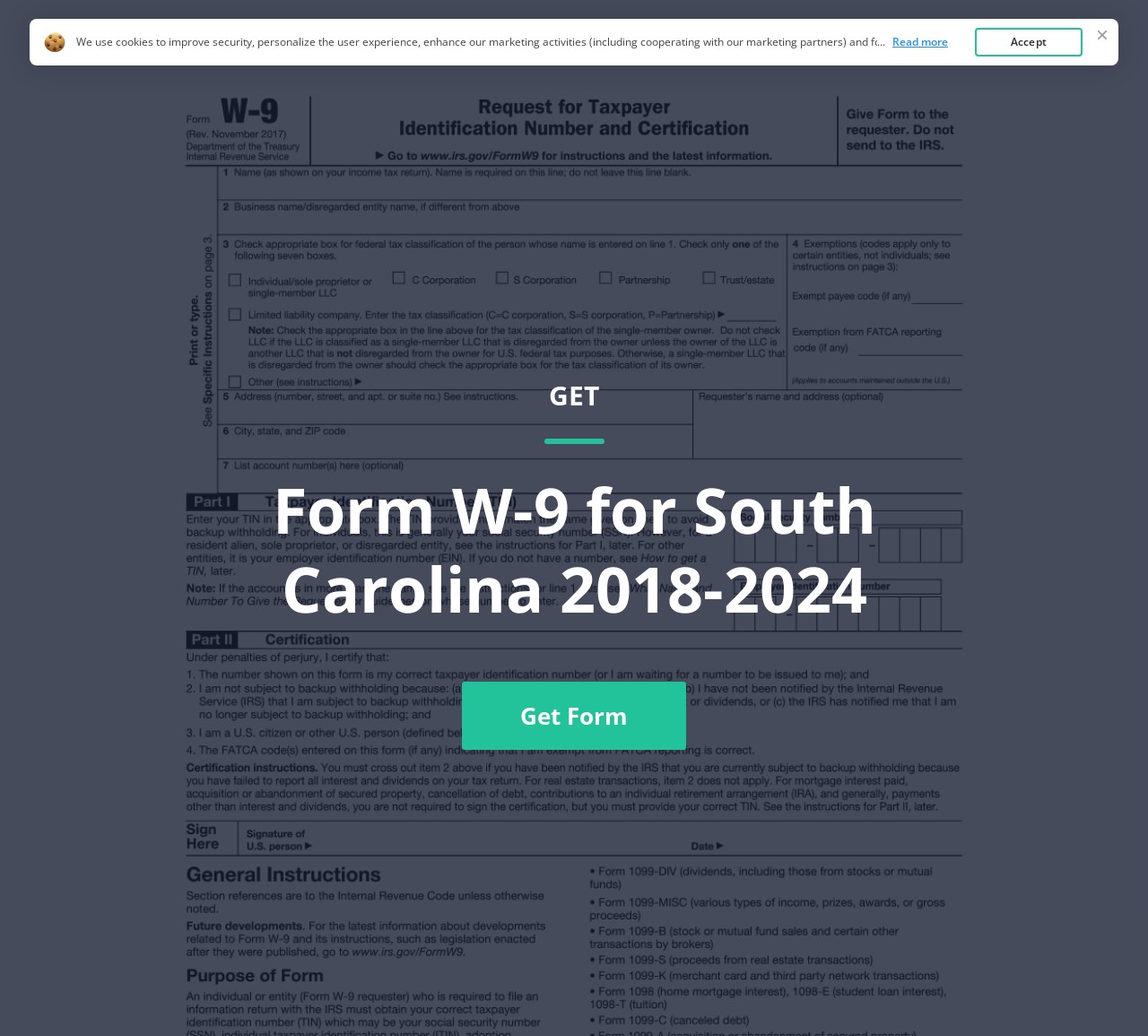Please identify the primary heading of the webpage and give its text content.

Form W-9 for South Carolina 2018-2024